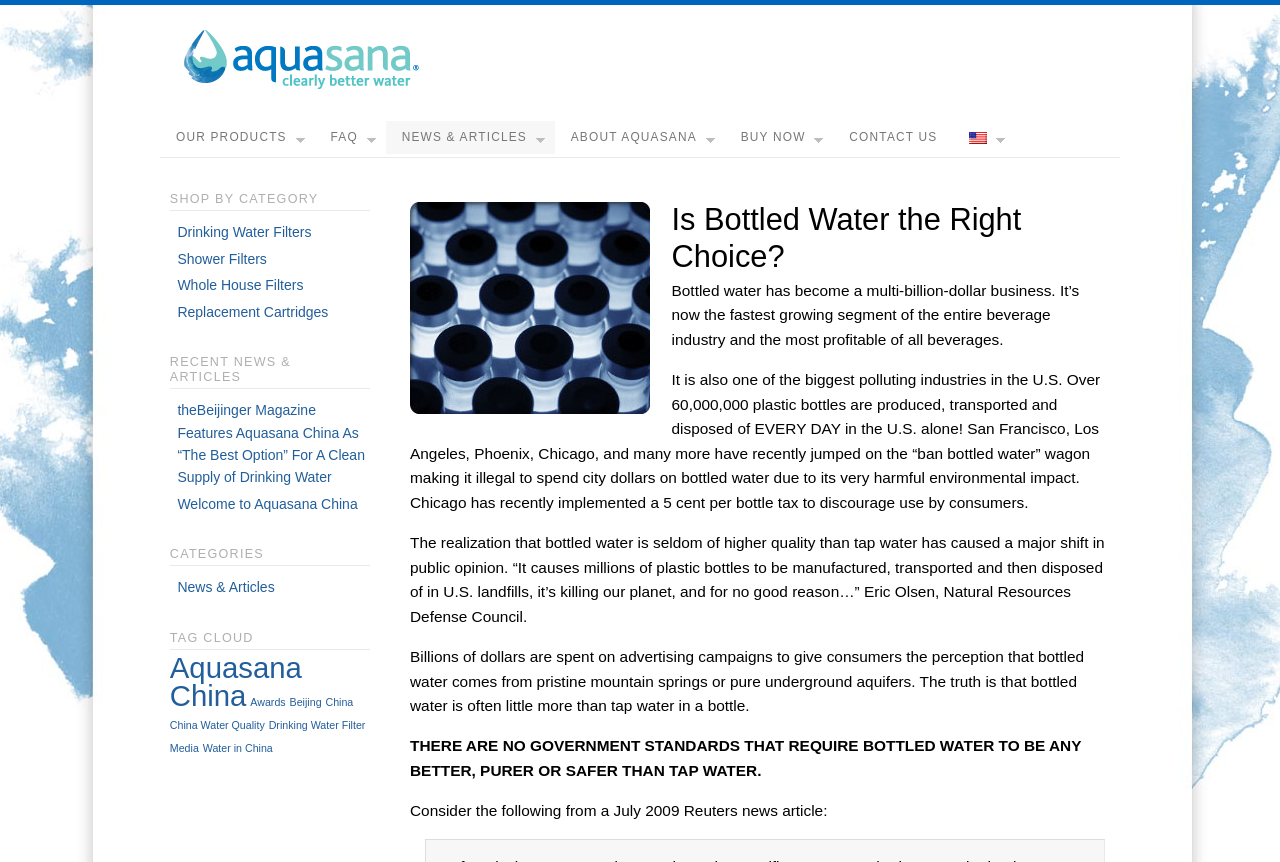Please predict the bounding box coordinates (top-left x, top-left y, bottom-right x, bottom-right y) for the UI element in the screenshot that fits the description: Welcome to Aquasana China

[0.139, 0.575, 0.279, 0.594]